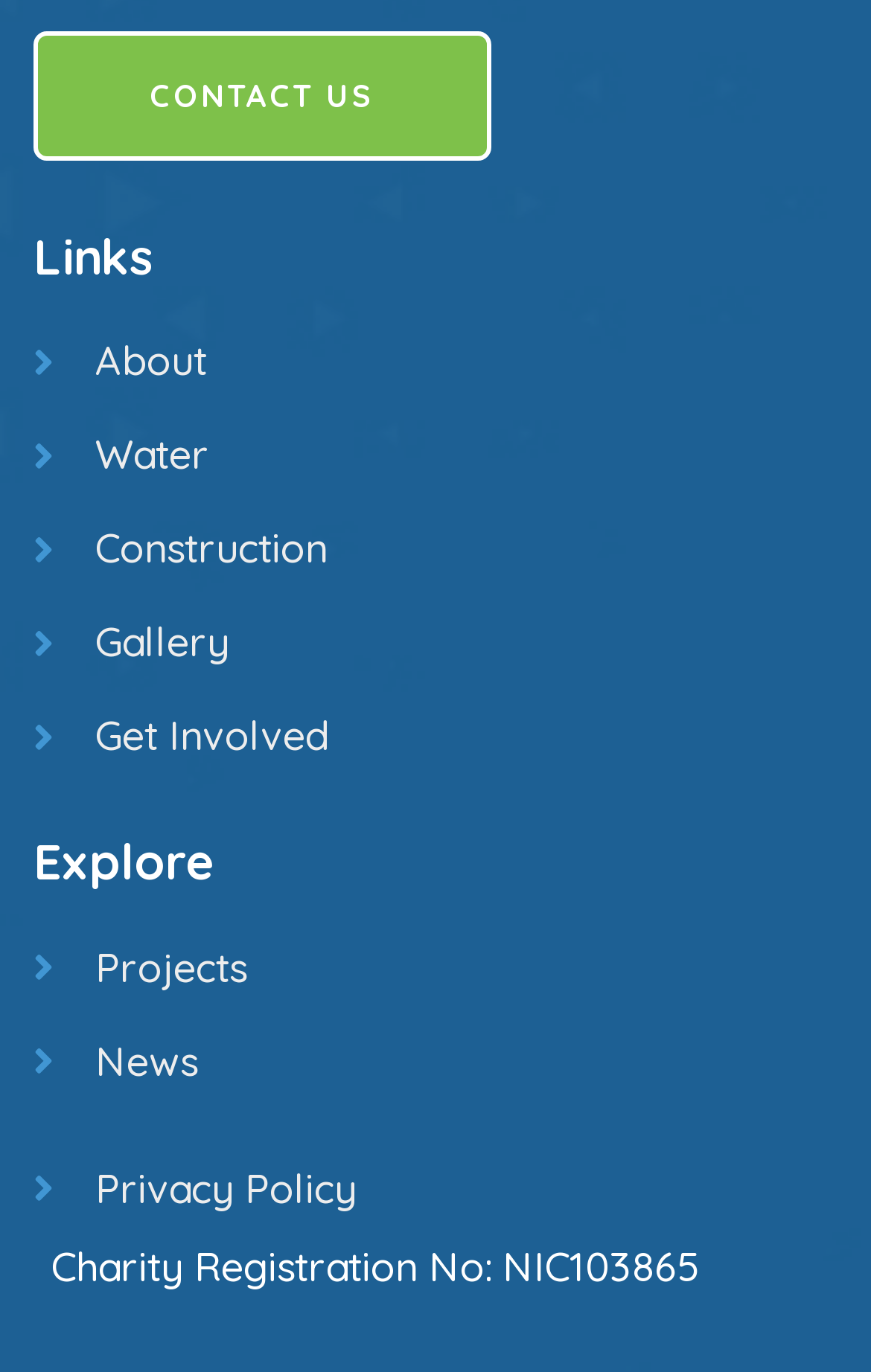Find the bounding box coordinates of the clickable area required to complete the following action: "contact us".

[0.038, 0.023, 0.564, 0.117]